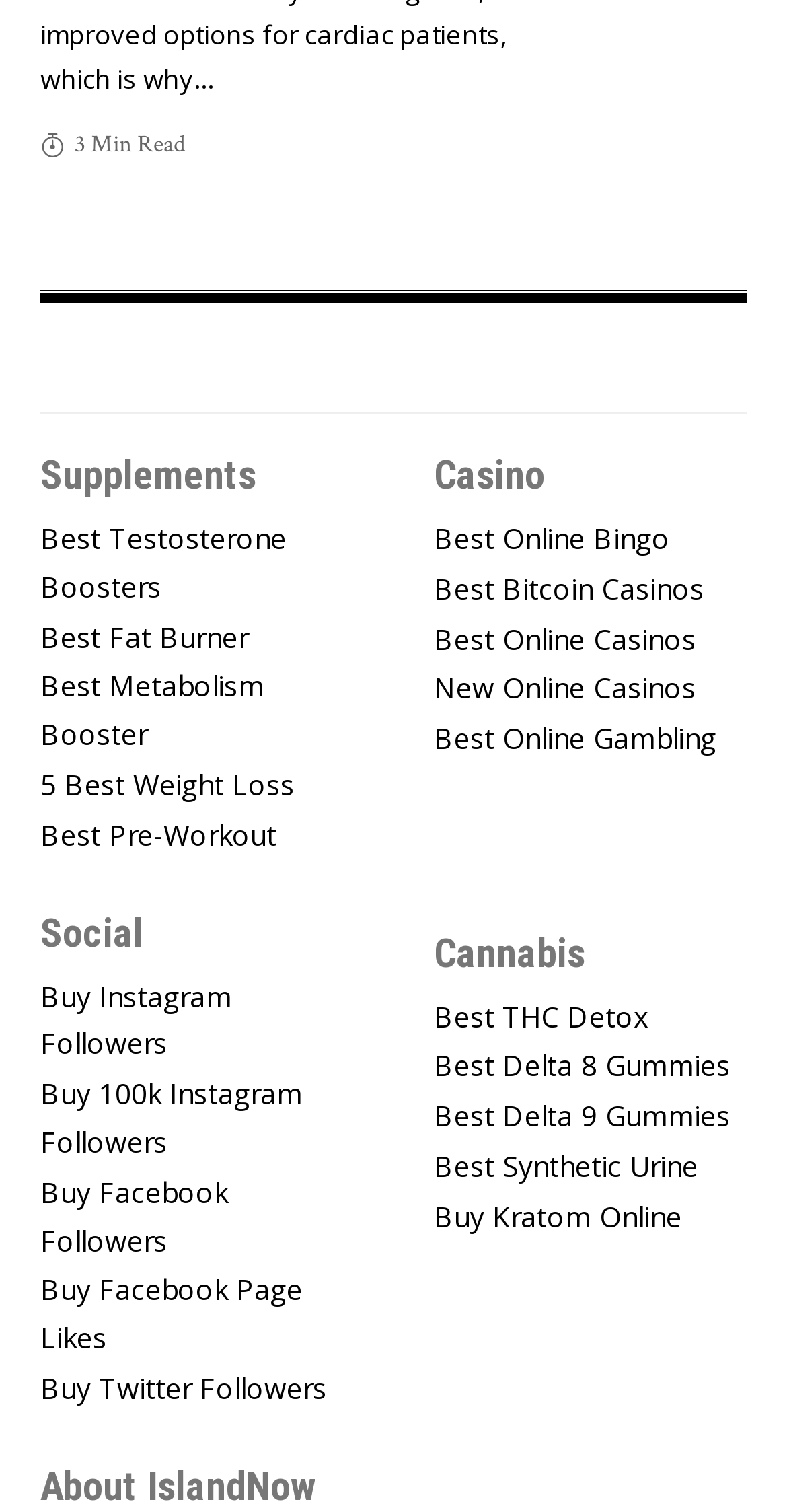Given the content of the image, can you provide a detailed answer to the question?
What is the topic of the first link under the Supplements category?

The topic of the first link under the Supplements category can be determined by looking at the link element with the text 'Best Testosterone Boosters' under the 'Supplements' heading.